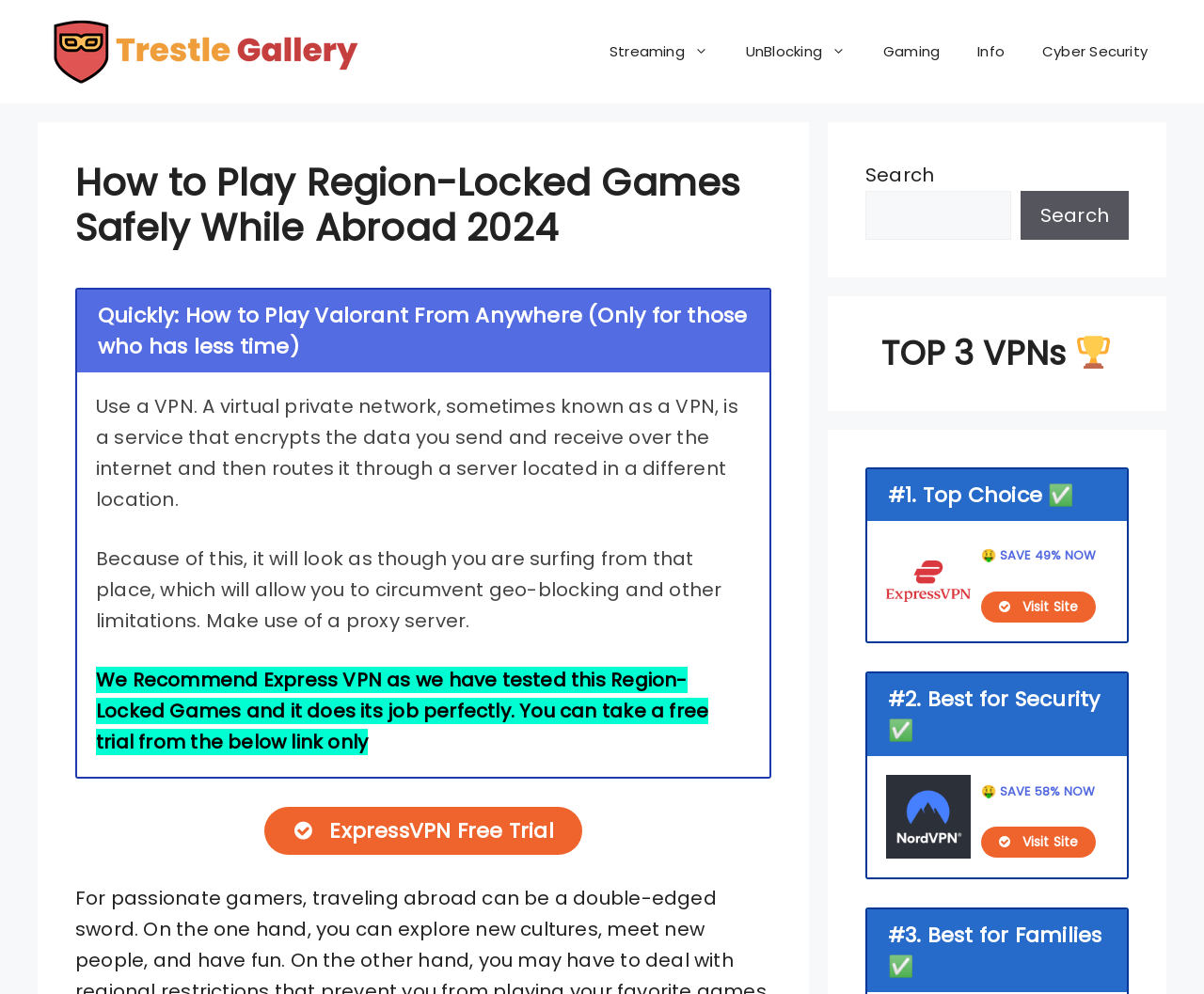Specify the bounding box coordinates of the area to click in order to follow the given instruction: "Click the 'SAVE 49% NOW' button."

[0.815, 0.55, 0.91, 0.568]